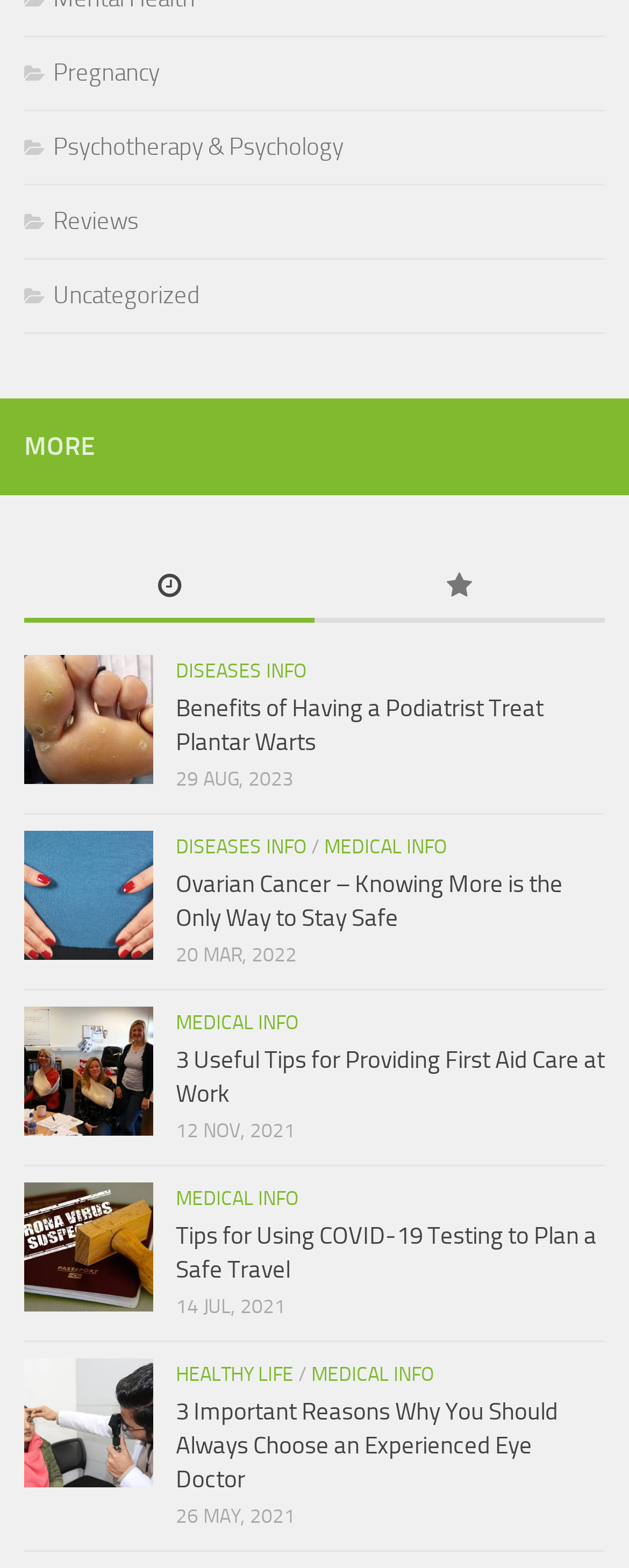Please provide a brief answer to the question using only one word or phrase: 
What is the date of the article '3 Useful Tips for Providing First Aid Care at Work'?

12 NOV, 2021